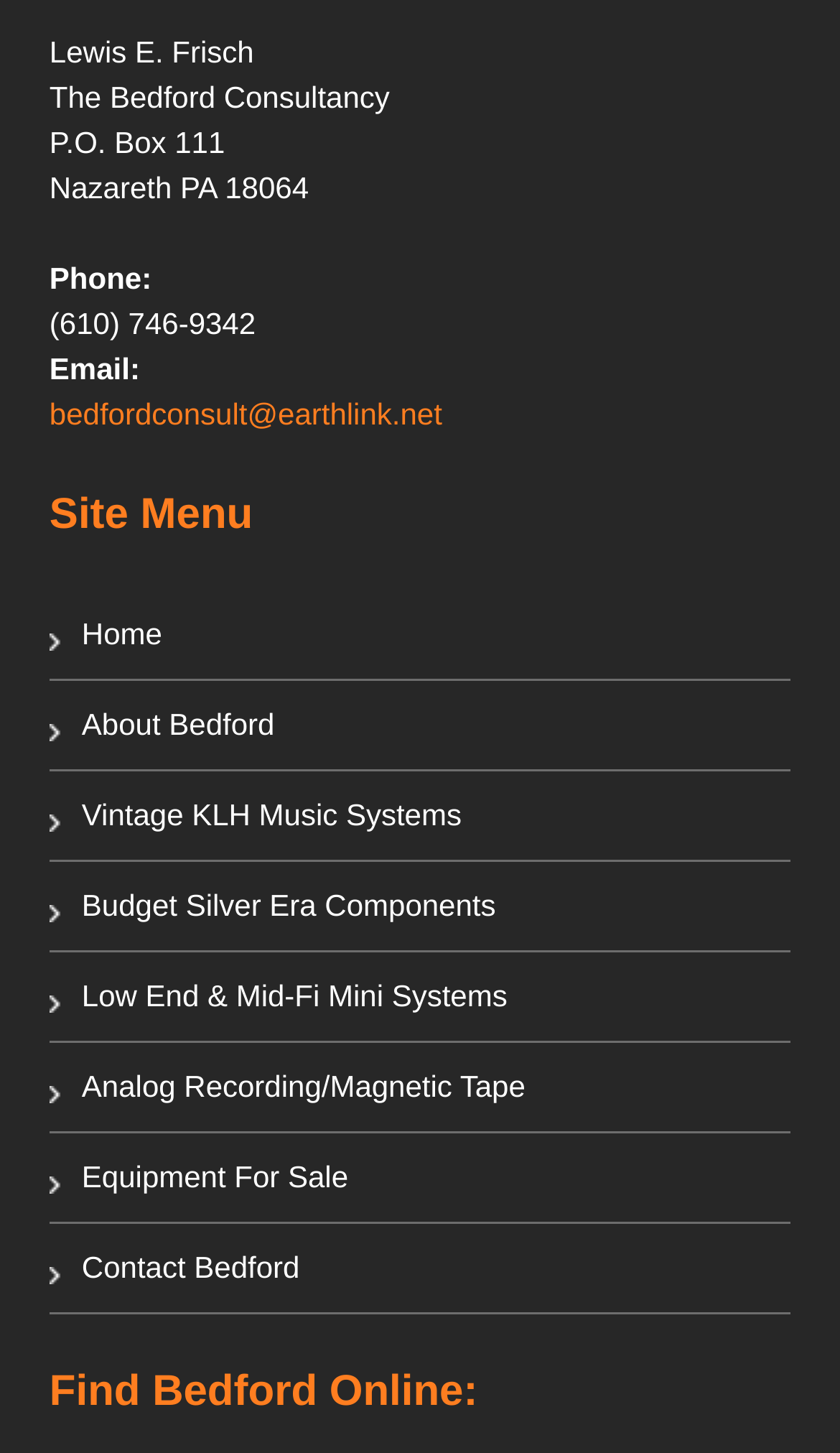Determine the bounding box coordinates for the HTML element mentioned in the following description: "About Bedford". The coordinates should be a list of four floats ranging from 0 to 1, represented as [left, top, right, bottom].

[0.059, 0.483, 0.327, 0.515]